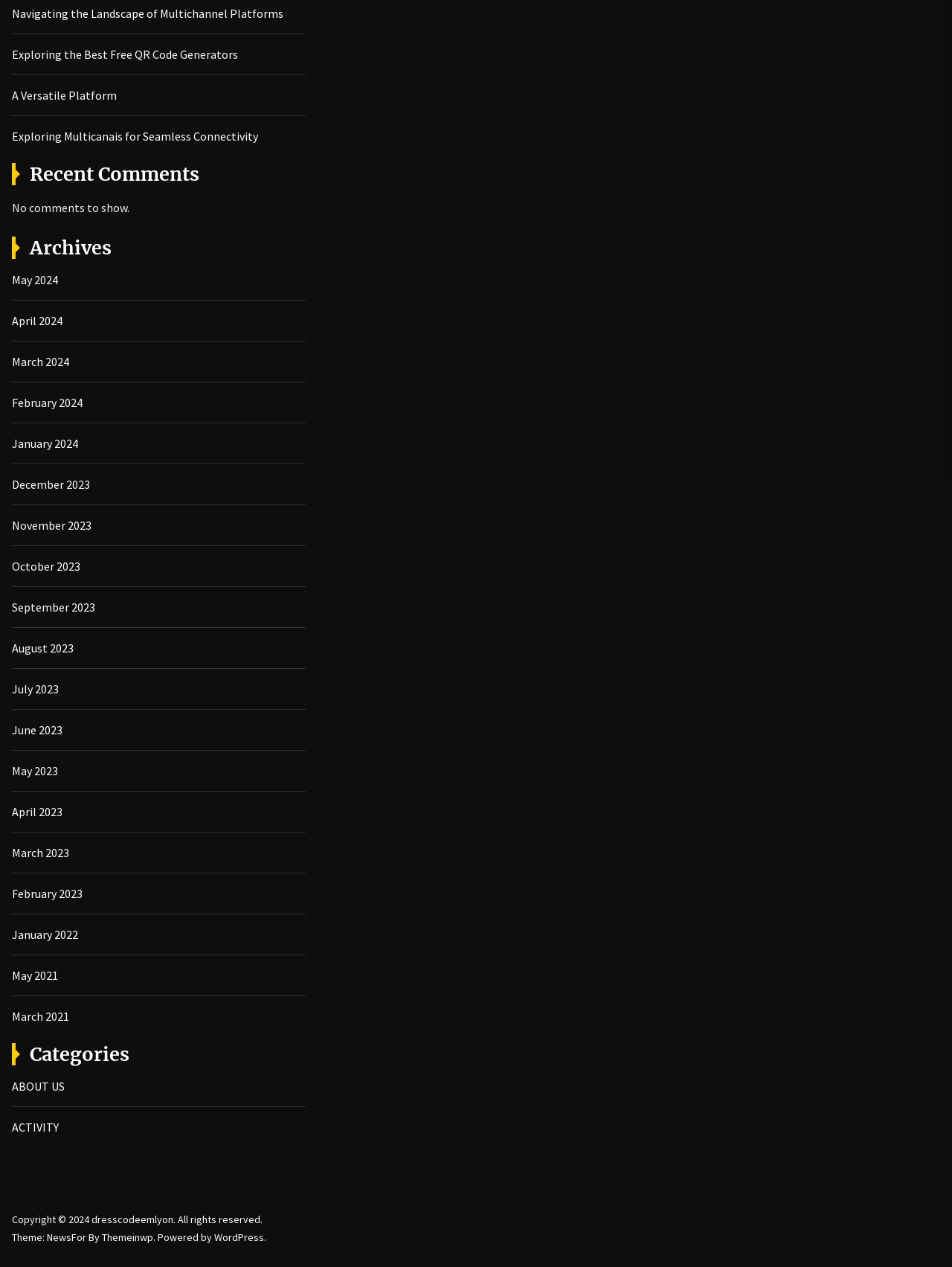Locate the bounding box coordinates of the UI element described by: "March 2021". The bounding box coordinates should consist of four float numbers between 0 and 1, i.e., [left, top, right, bottom].

[0.012, 0.796, 0.073, 0.808]